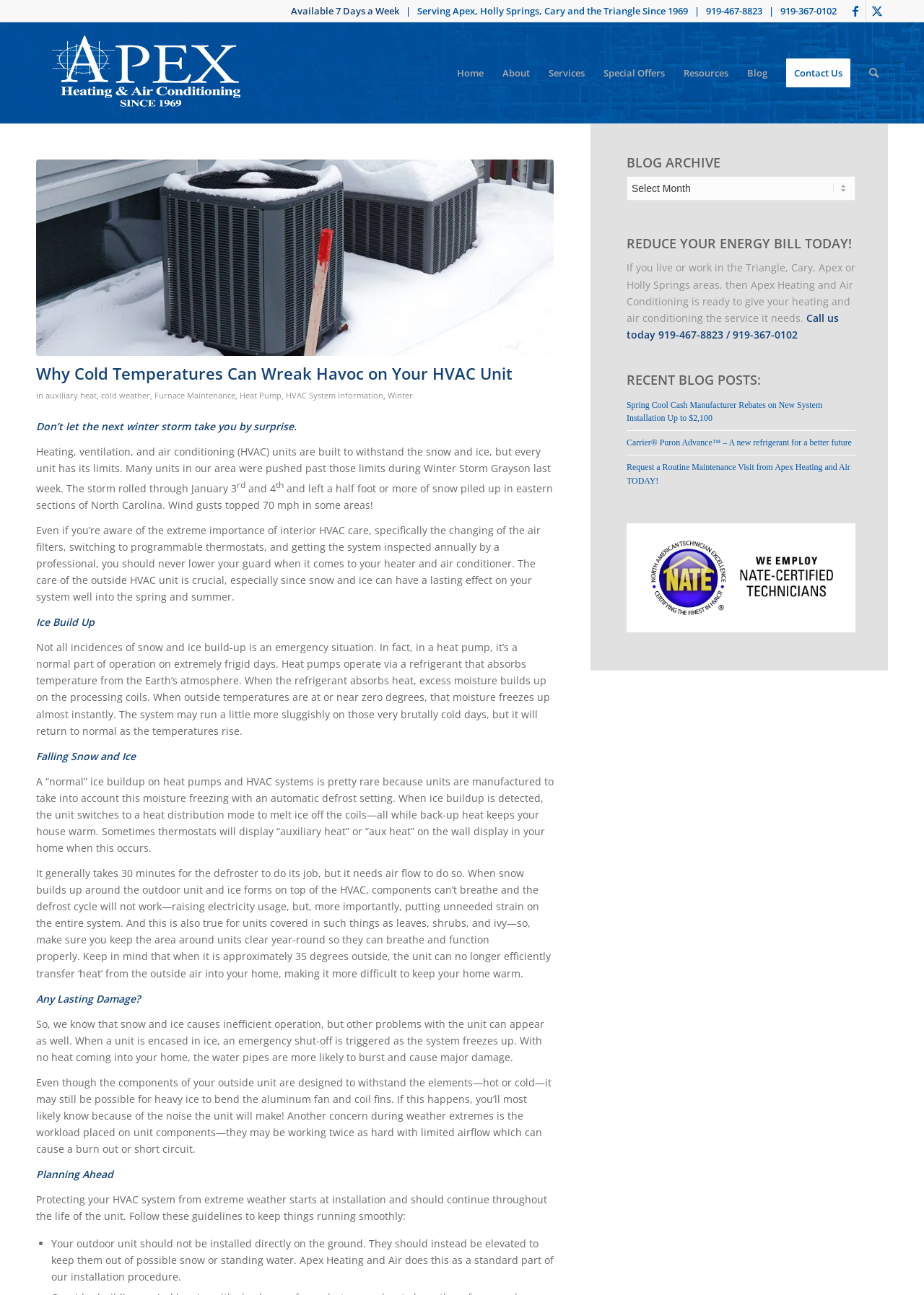Can you find the bounding box coordinates for the element to click on to achieve the instruction: "Search for something"?

None